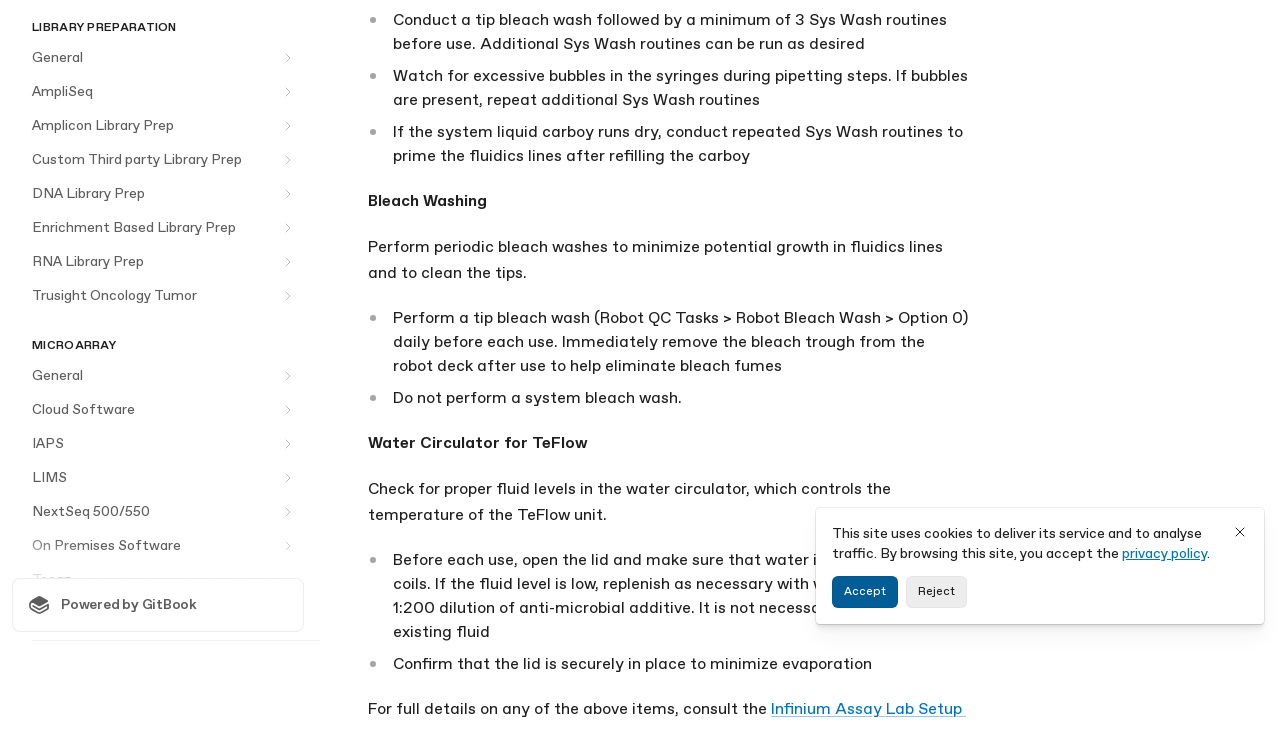Given the element description: "Enrichment Based Library Prep", predict the bounding box coordinates of this UI element. The coordinates must be four float numbers between 0 and 1, given as [left, top, right, bottom].

[0.009, 0.291, 0.238, 0.335]